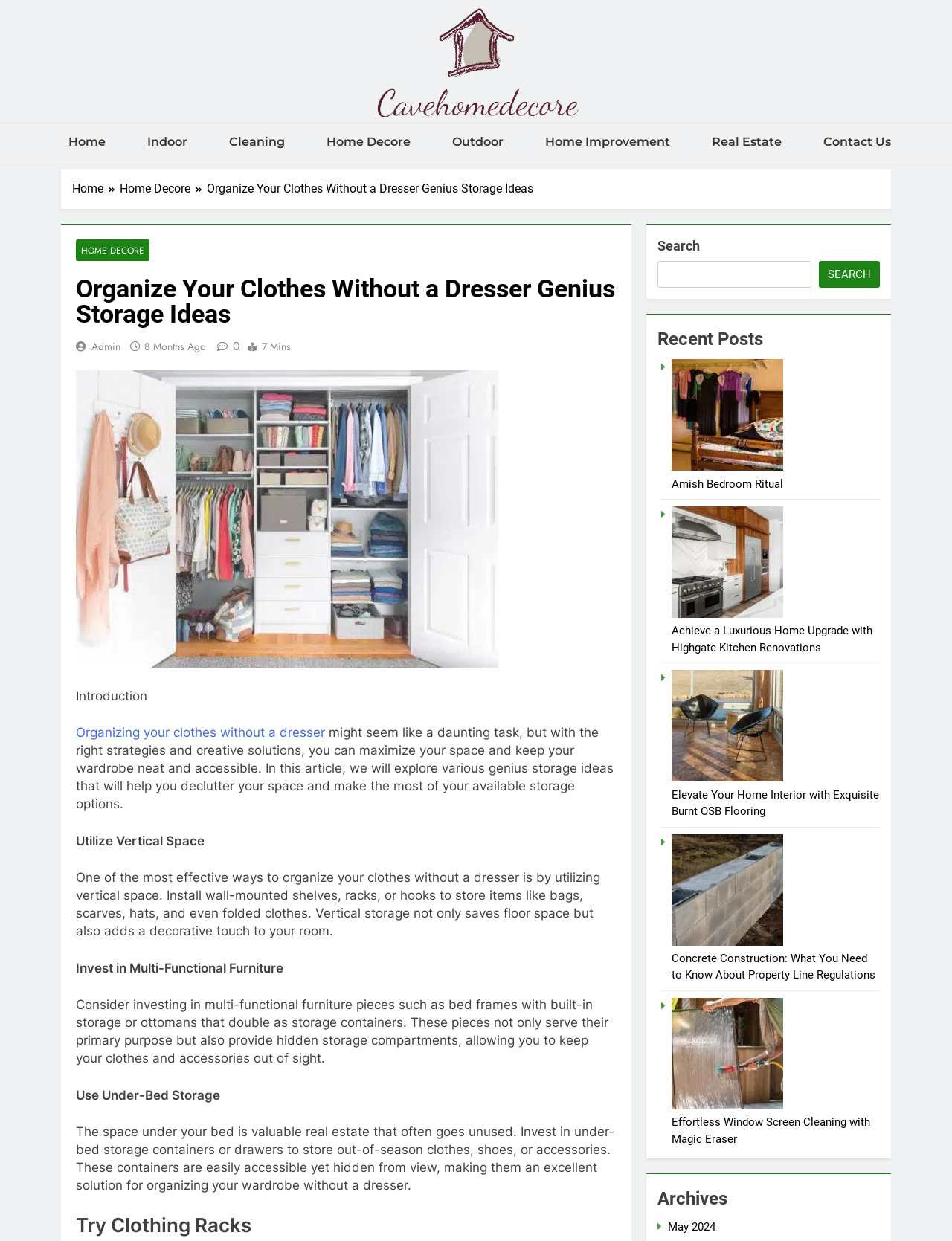Given the element description, predict the bounding box coordinates in the format (top-left x, top-left y, bottom-right x, bottom-right y), using floating point numbers between 0 and 1: Amish Bedroom Ritual

[0.706, 0.384, 0.823, 0.395]